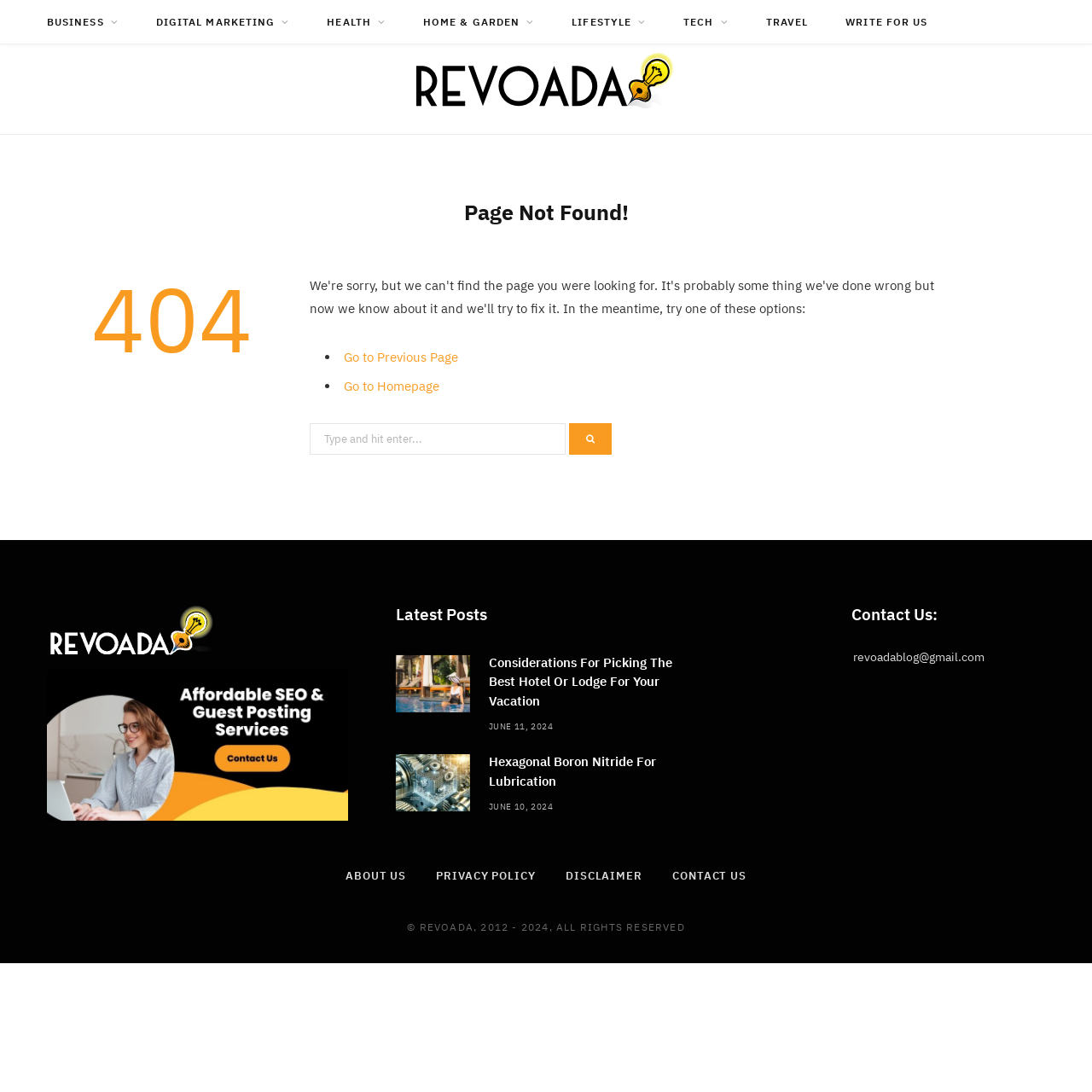Provide a one-word or short-phrase answer to the question:
What are the latest posts listed on the page?

Best Hotel Or Lodge For Your Vacation, Hexagonal Boron Nitride For Lubrication